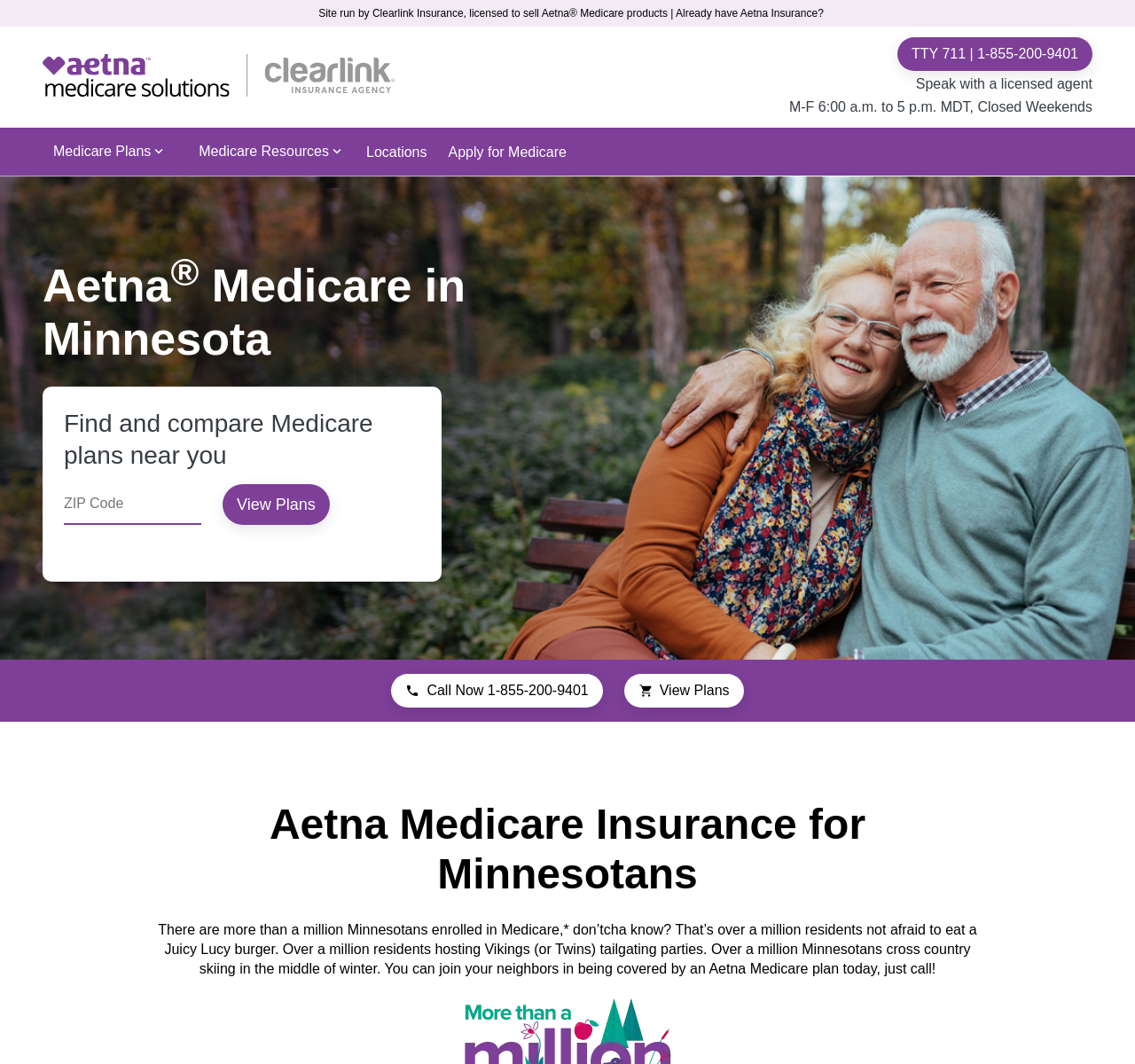Extract the top-level heading from the webpage and provide its text.

Aetna® Medicare in Minnesota